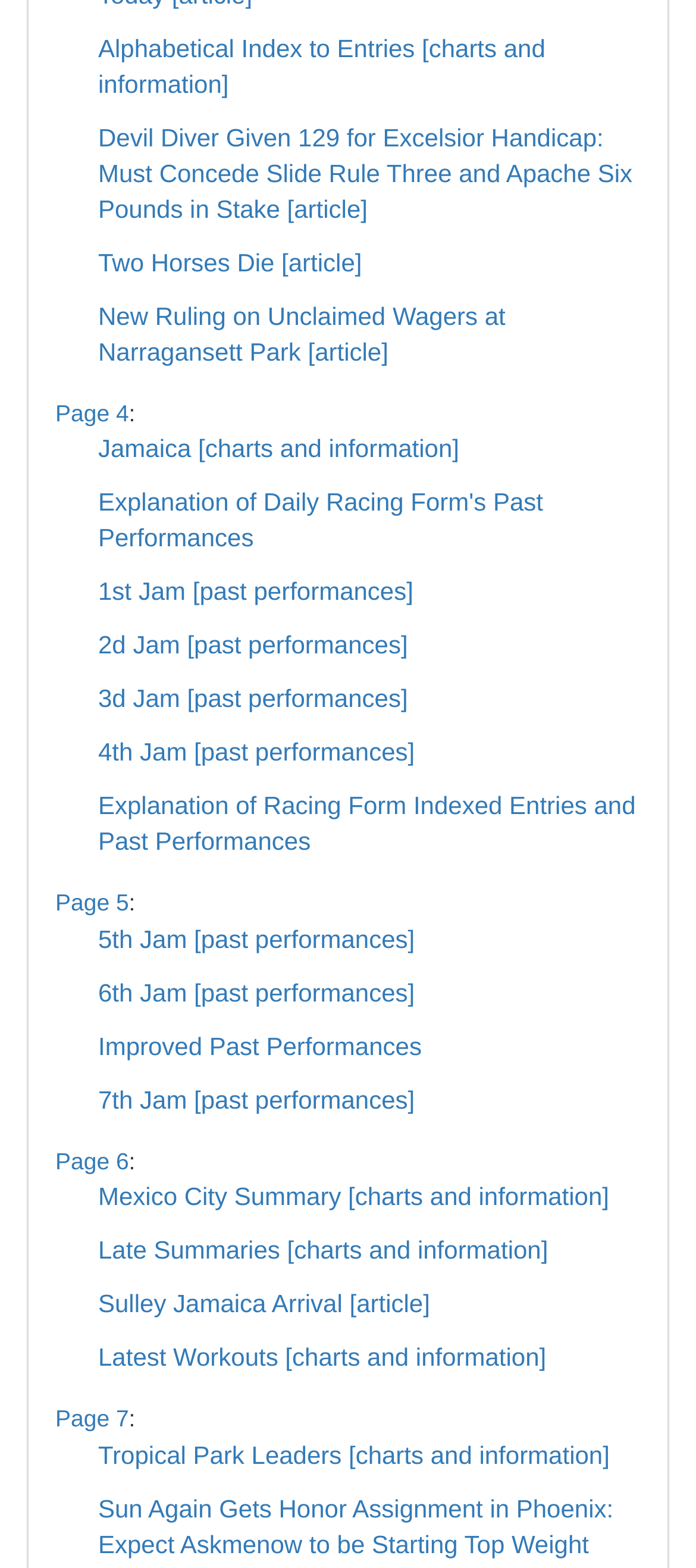Please identify the bounding box coordinates of the clickable element to fulfill the following instruction: "View Alphabetical Index to Entries". The coordinates should be four float numbers between 0 and 1, i.e., [left, top, right, bottom].

[0.141, 0.021, 0.784, 0.062]